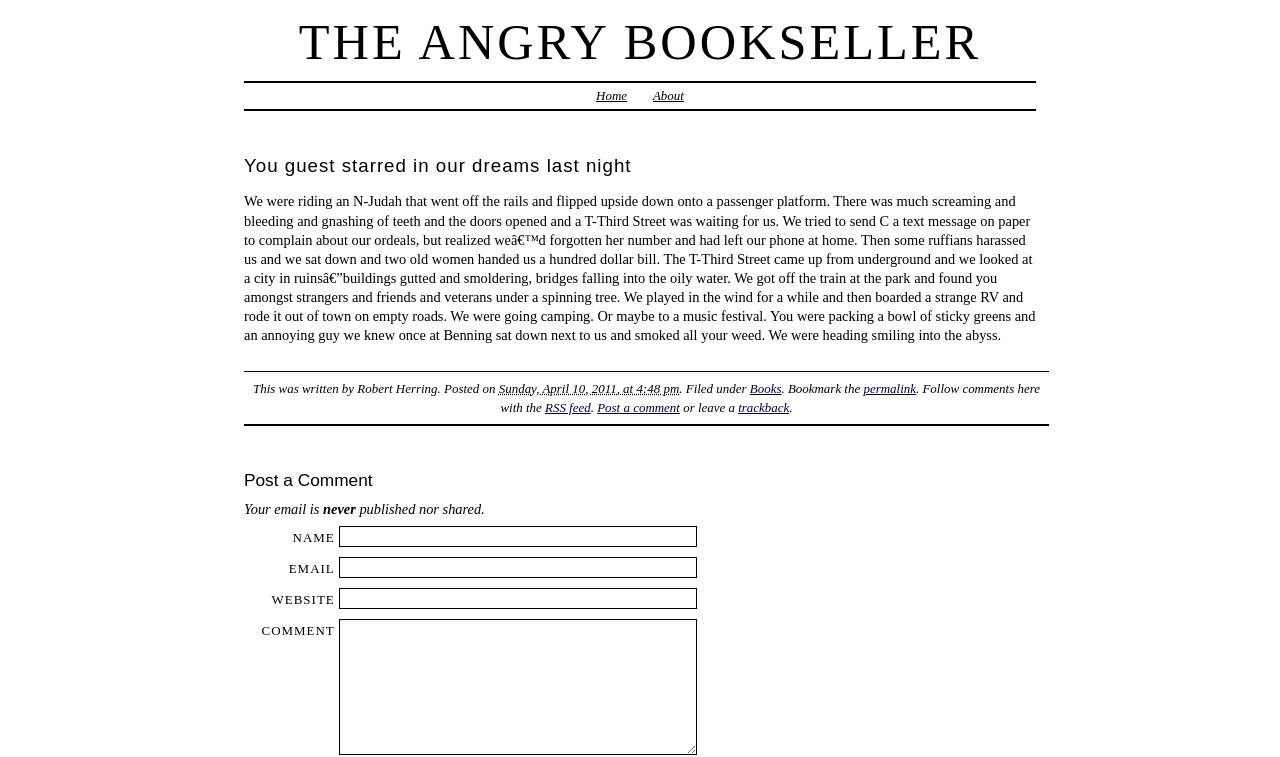What is the category of the current article?
From the details in the image, provide a complete and detailed answer to the question.

The category of the current article can be found in the link element that reads 'Books'. This element is located below the main article text and is part of the text that reads 'Filed under'.